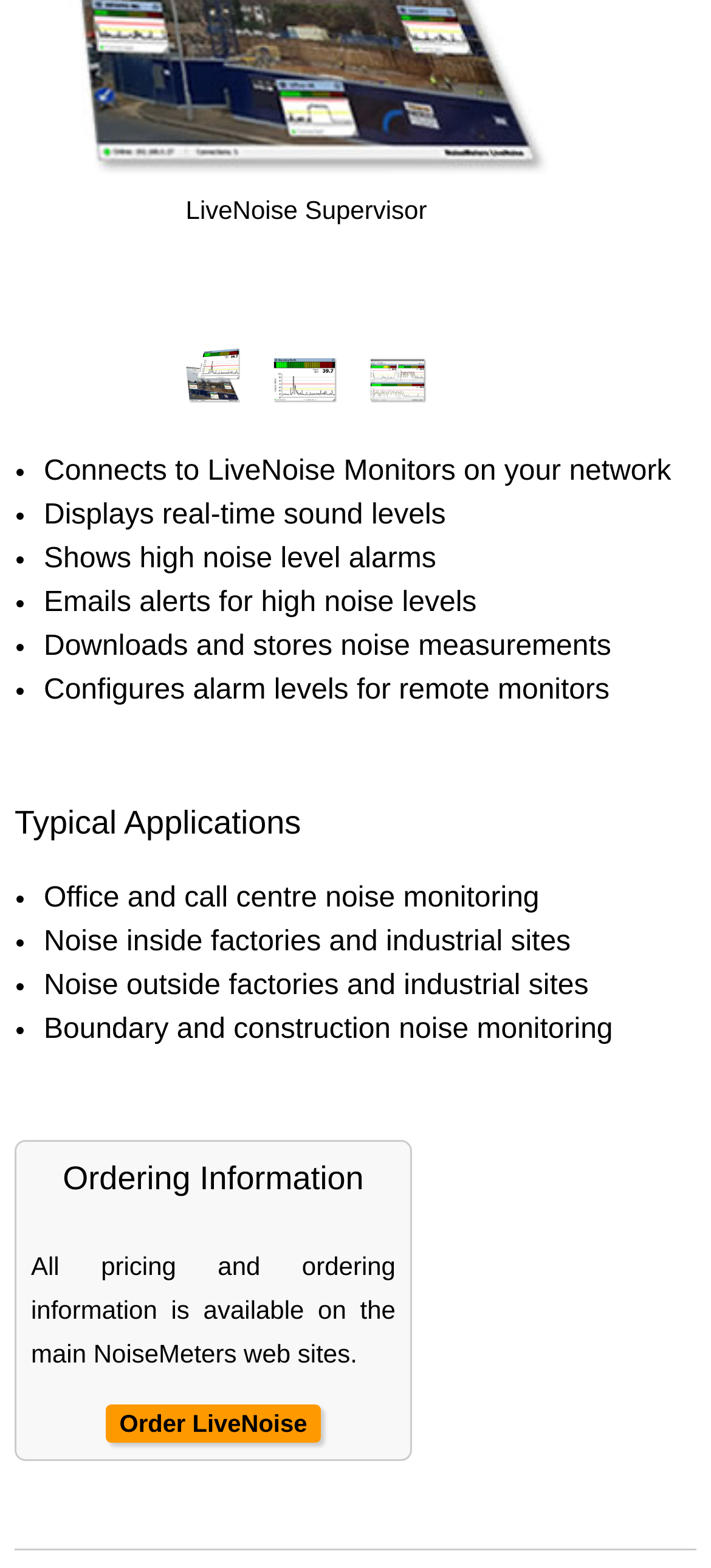Determine the bounding box for the UI element that matches this description: "alt="Live Sound Levels"".

[0.507, 0.217, 0.614, 0.263]